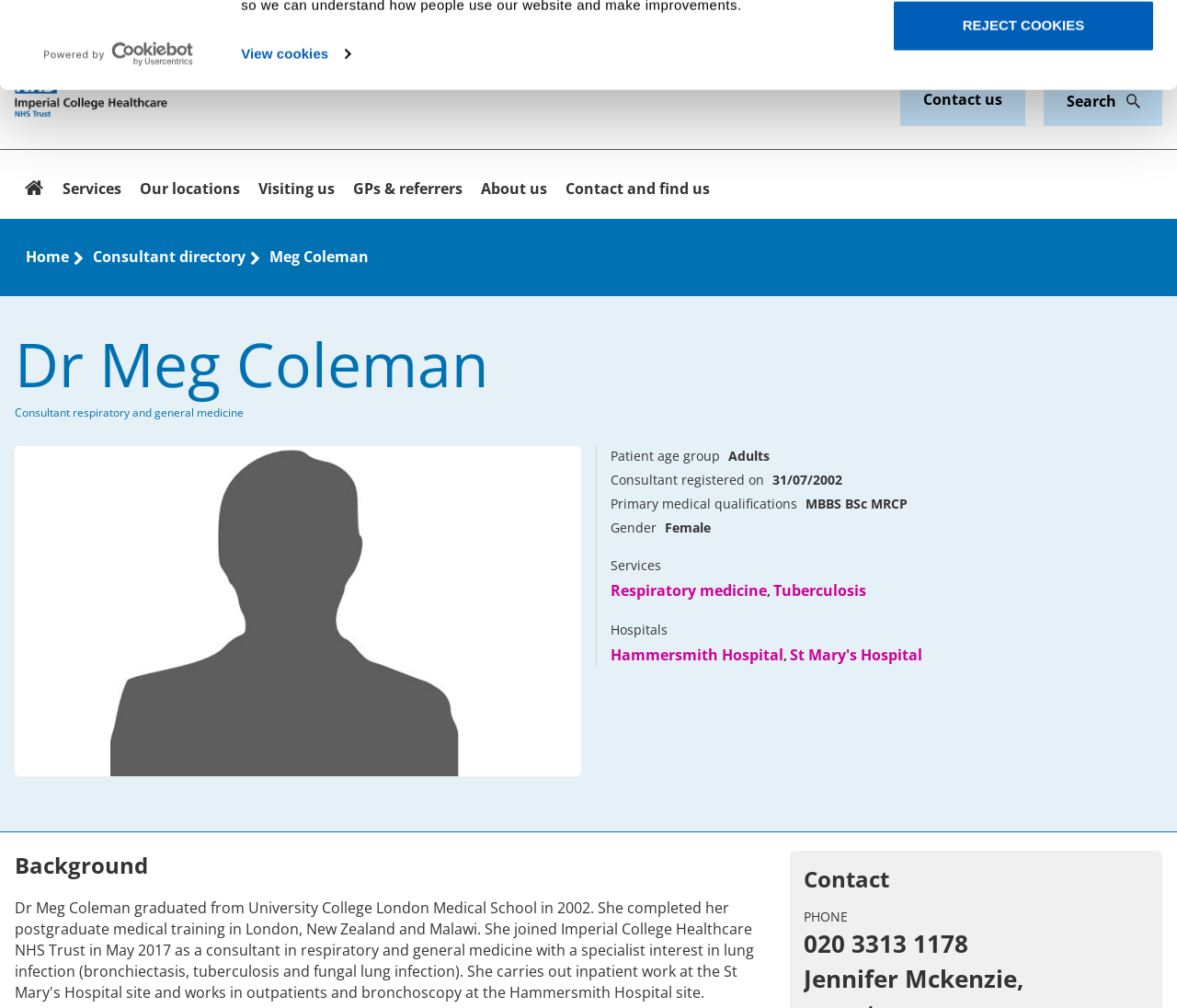Please identify the primary heading on the webpage and return its text.

Dr Meg Coleman
Consultant respiratory and general medicine